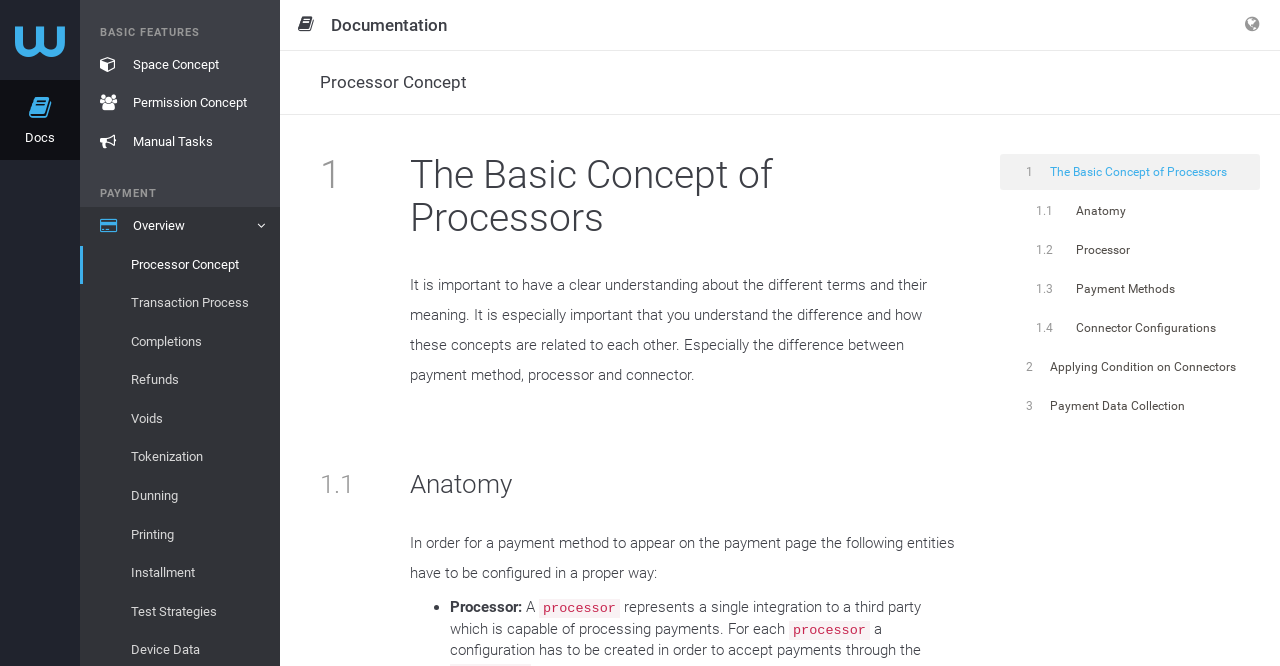Determine the bounding box coordinates of the element's region needed to click to follow the instruction: "Search for something". Provide these coordinates as four float numbers between 0 and 1, formatted as [left, top, right, bottom].

None